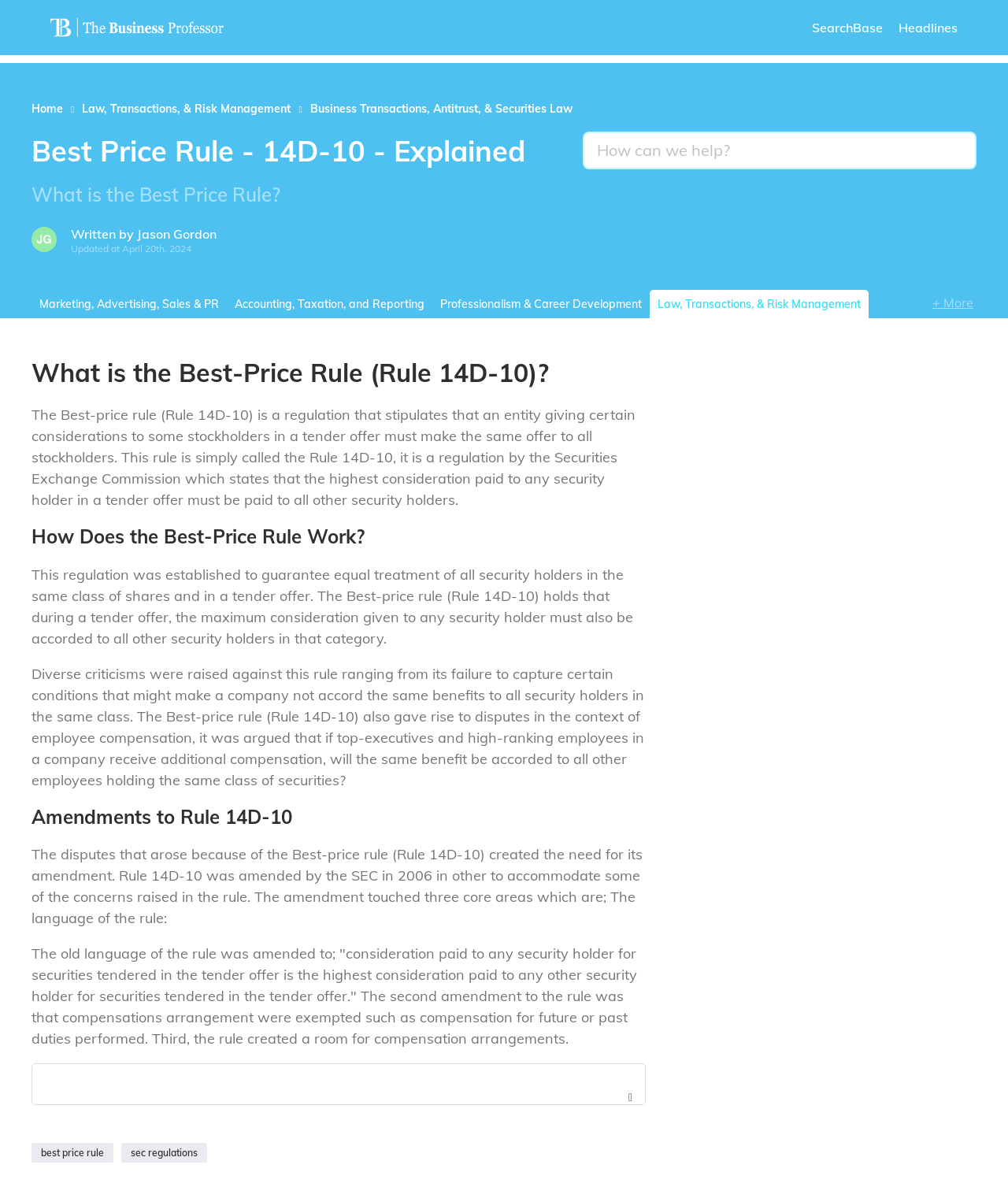Please find the bounding box coordinates for the clickable element needed to perform this instruction: "Click on the 'TRAVEL' link".

None